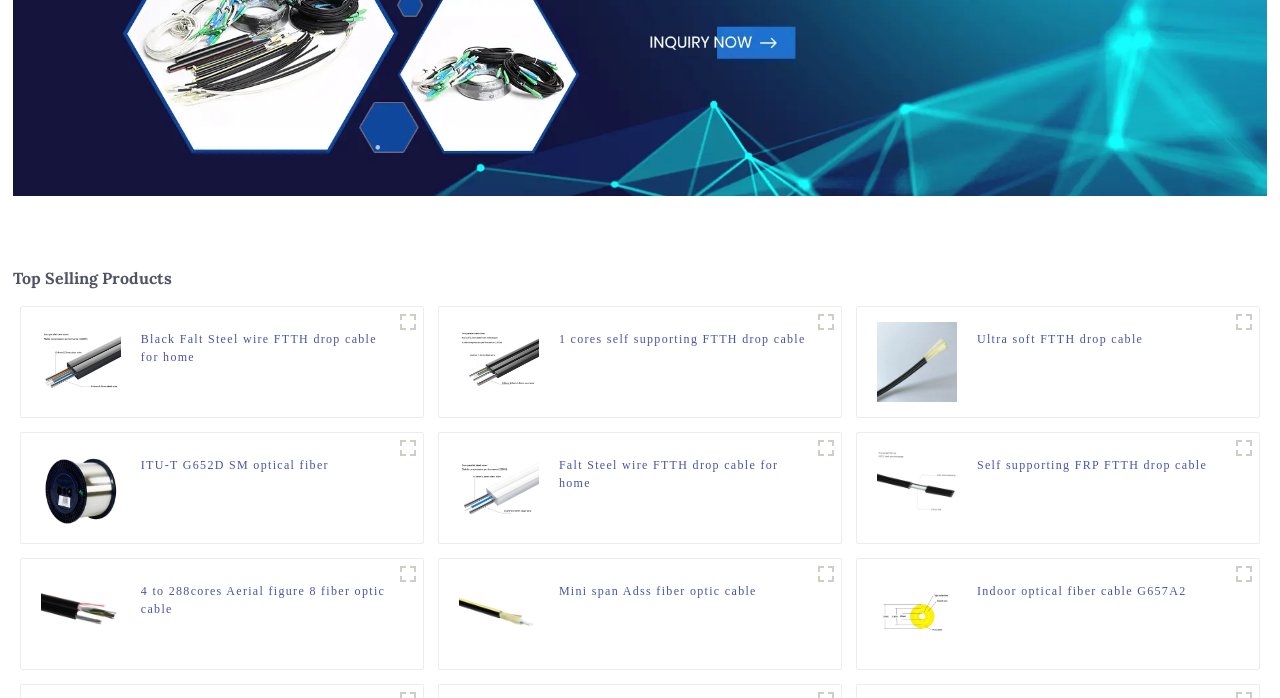Use a single word or phrase to answer the question: 
What is the top selling product?

Black Falt drop cable